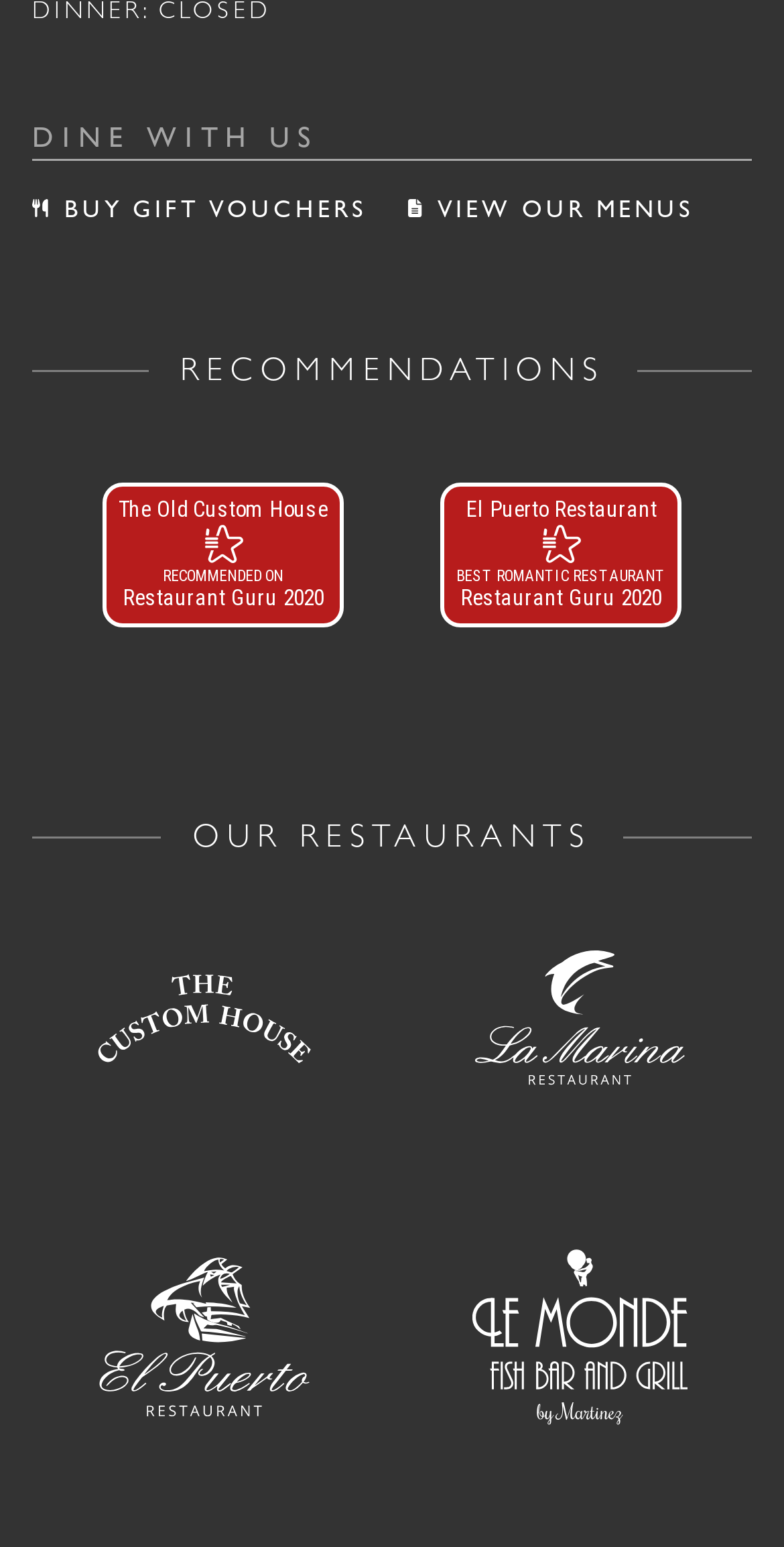What is the purpose of the 'Recommendations' section?
Please provide a comprehensive and detailed answer to the question.

The 'Recommendations' section has links to 'Restaurant Guru 2020' and 'Best Romantic Restaurant', suggesting that it is showcasing awards or recognition received by the restaurants.